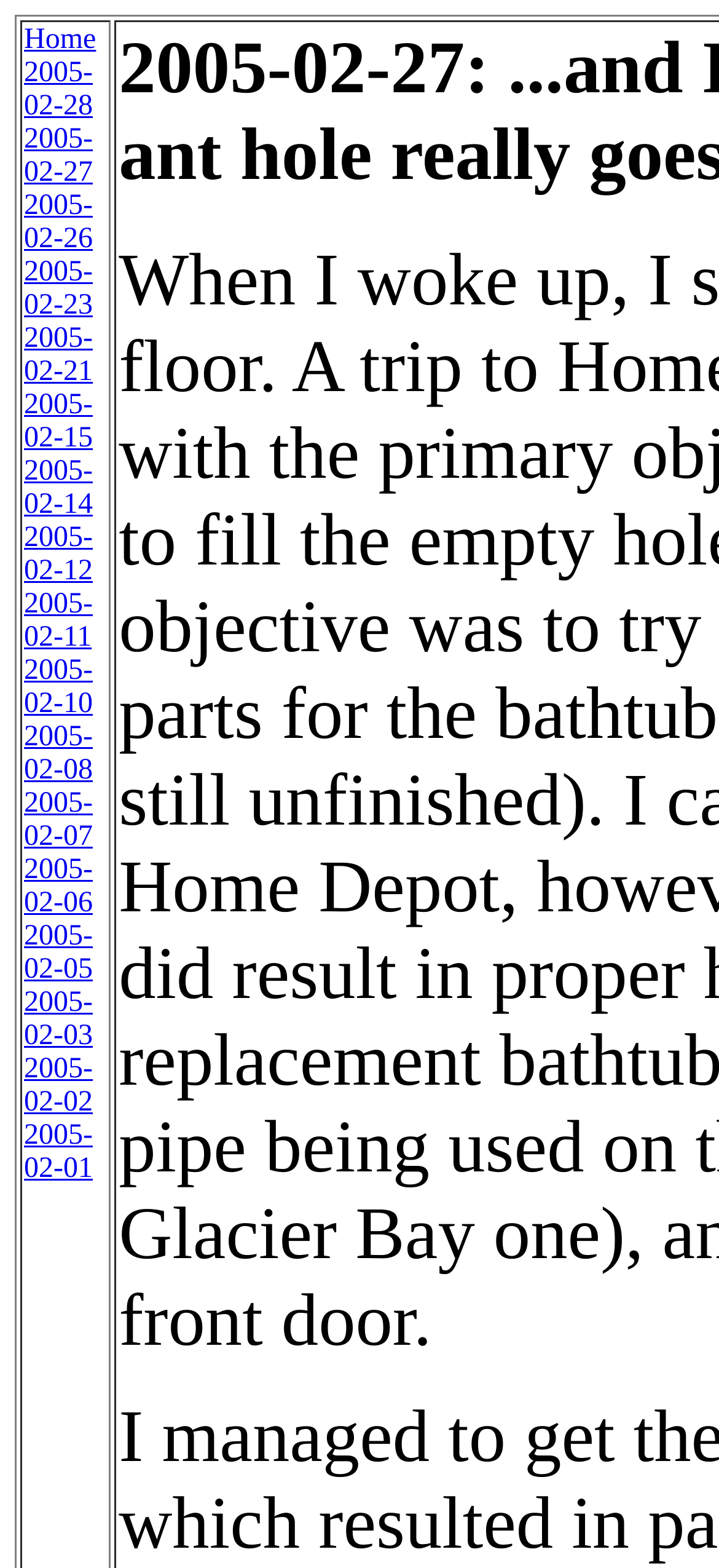Please provide a brief answer to the question using only one word or phrase: 
How many links are available on the page?

20